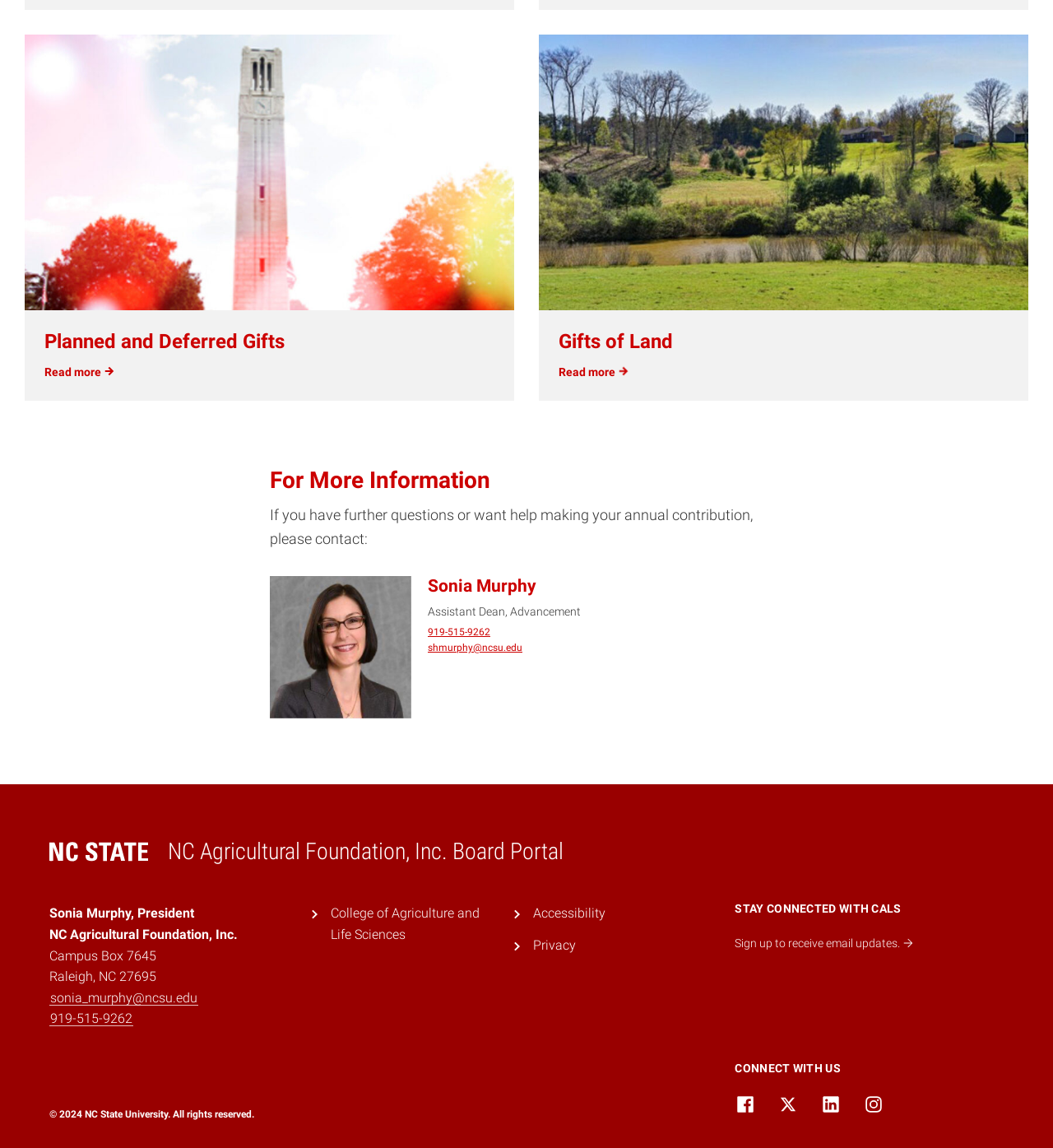Give a short answer using one word or phrase for the question:
What is the name of the foundation mentioned on the webpage?

NC Agricultural Foundation, Inc.